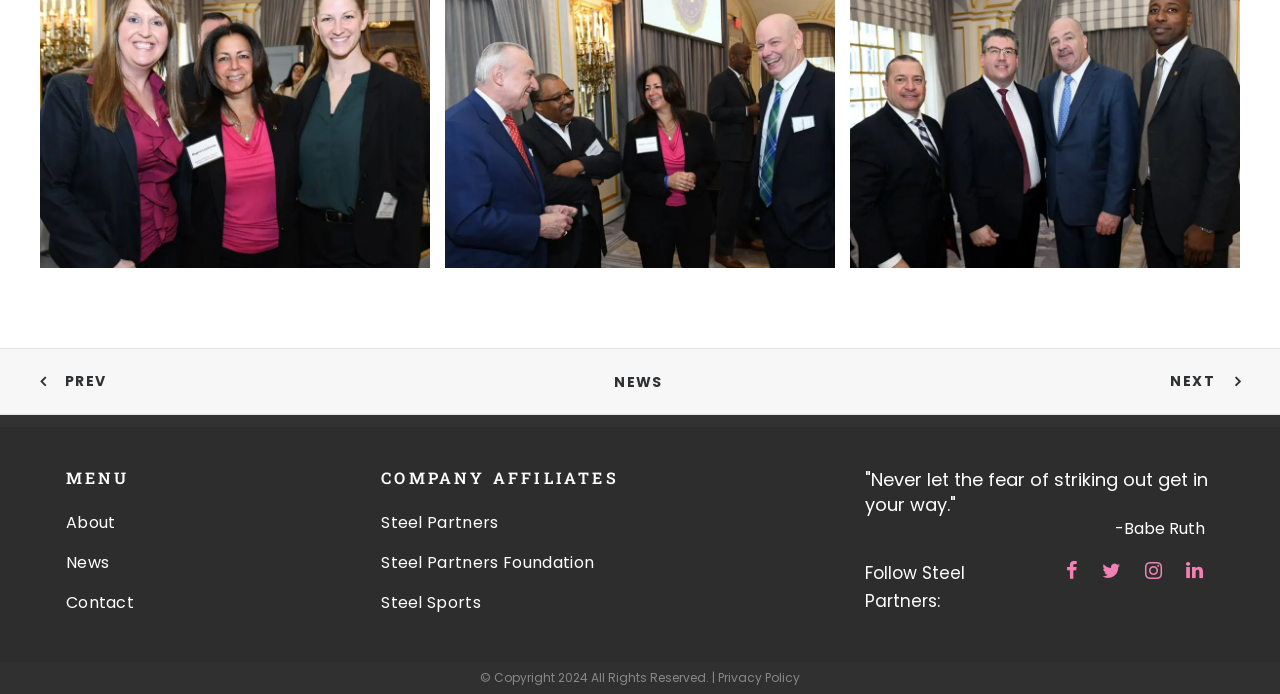What is the year of copyright?
Look at the screenshot and provide an in-depth answer.

I found the year of copyright by analyzing the StaticText element with the OCR text '© Copyright 2024 All Rights Reserved. |' located at [0.375, 0.964, 0.561, 0.988].